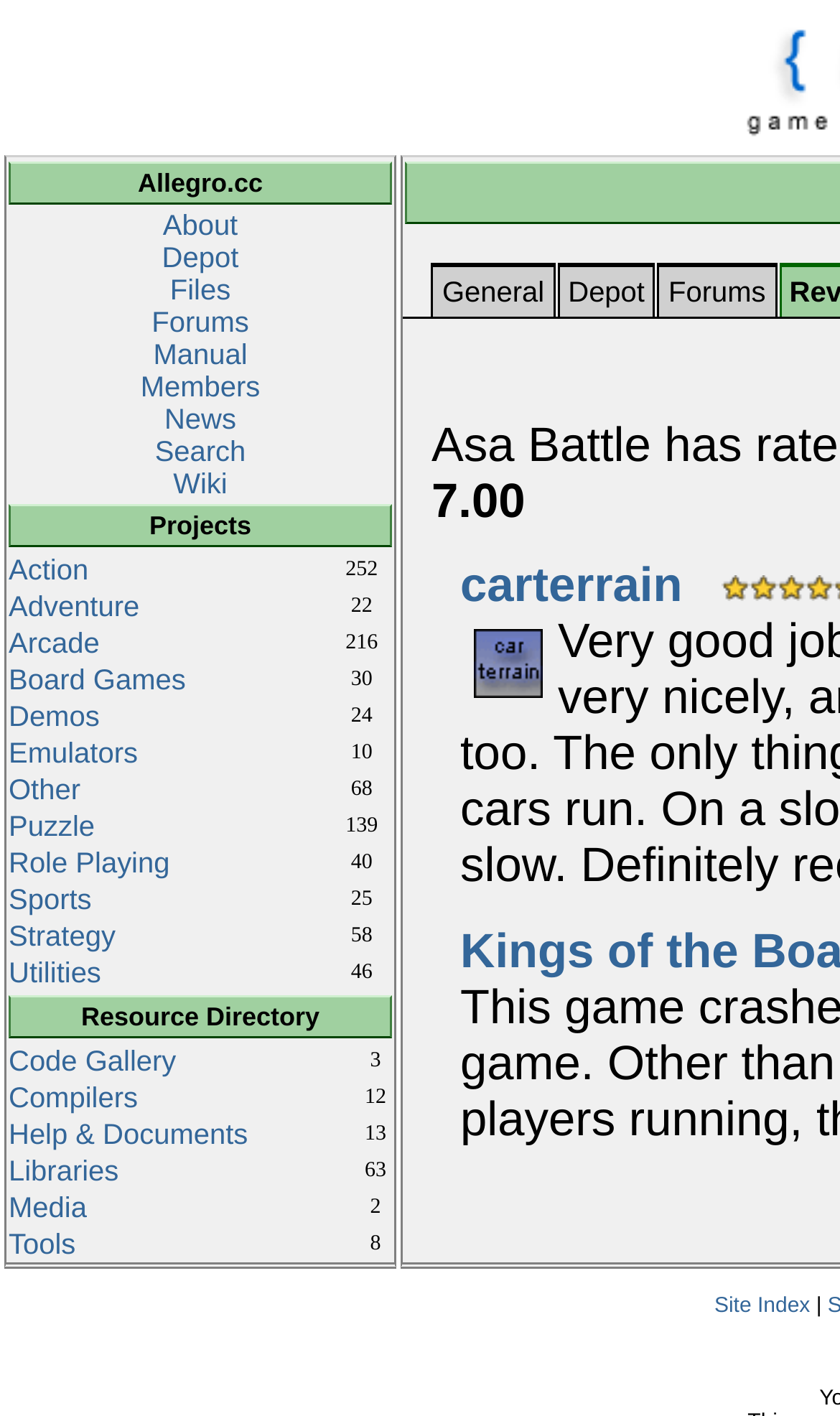What is the name of the first link in the resource directory table?
Using the picture, provide a one-word or short phrase answer.

Code Gallery